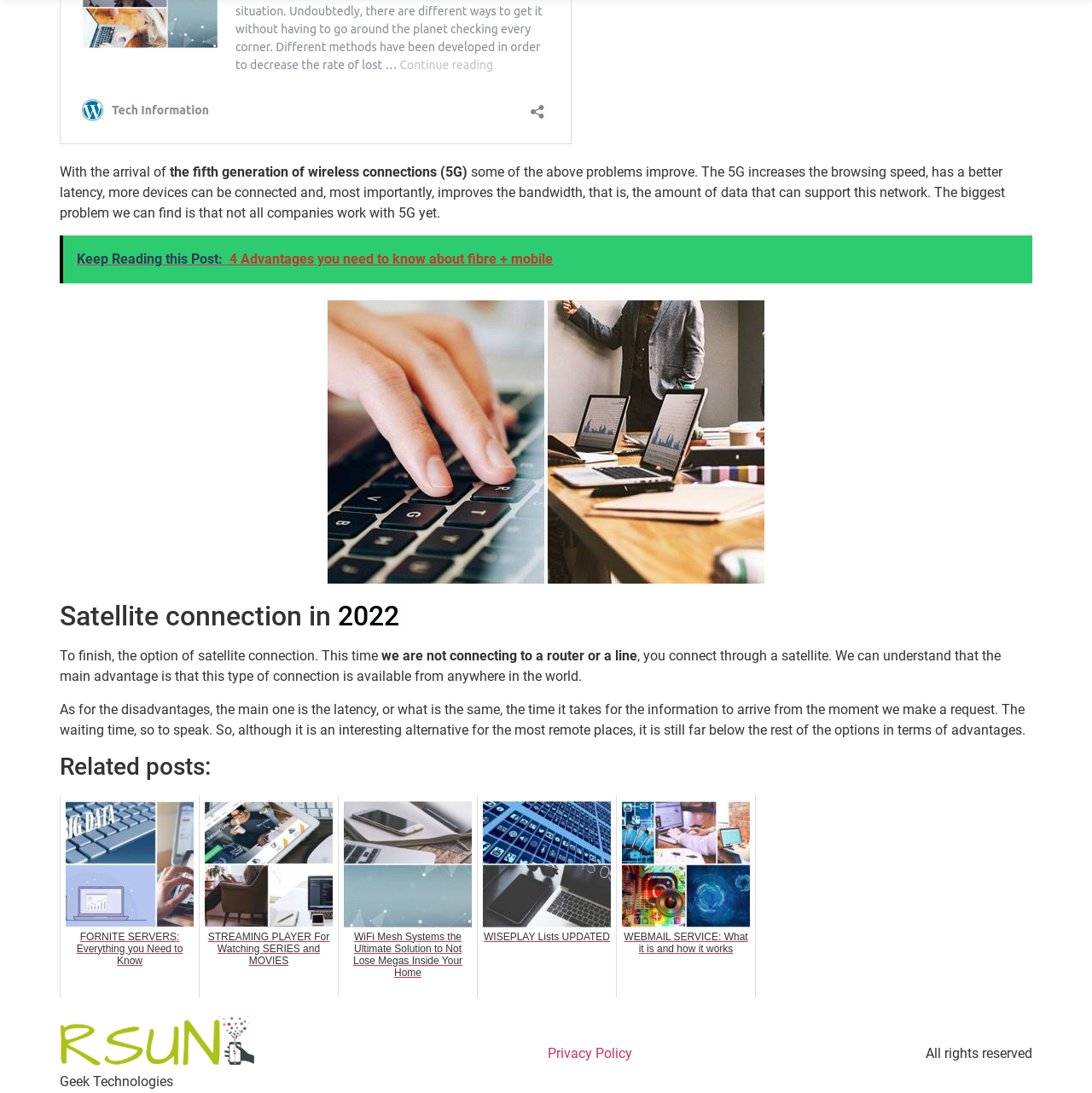Give a one-word or phrase response to the following question: What is the disadvantage of satellite connection?

Latency